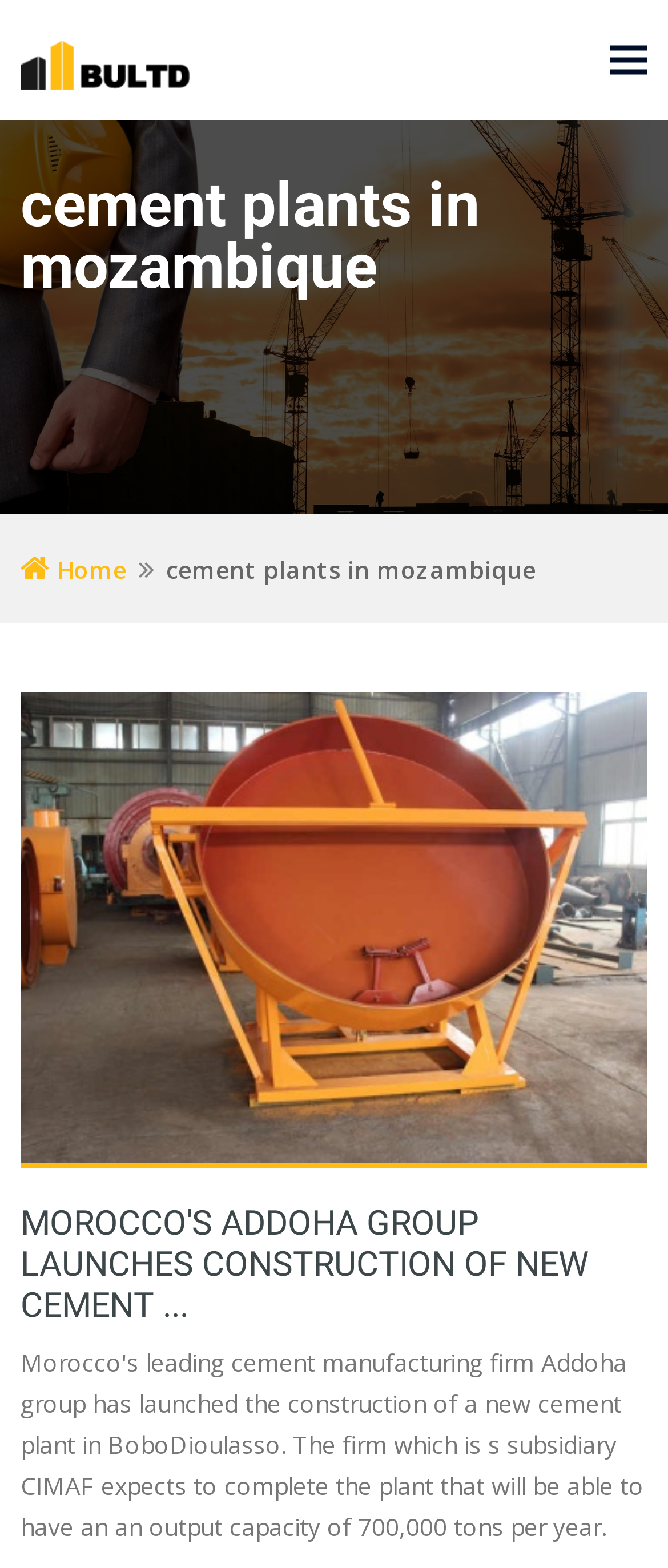What is the topic of the latest article?
Give a detailed response to the question by analyzing the screenshot.

I looked at the text of the latest article, which is 'MOROCCO'S ADDOHA GROUP LAUNCHES CONSTRUCTION OF NEW CEMENT...'. Based on this text, I inferred that the topic of the latest article is related to cement plant construction.